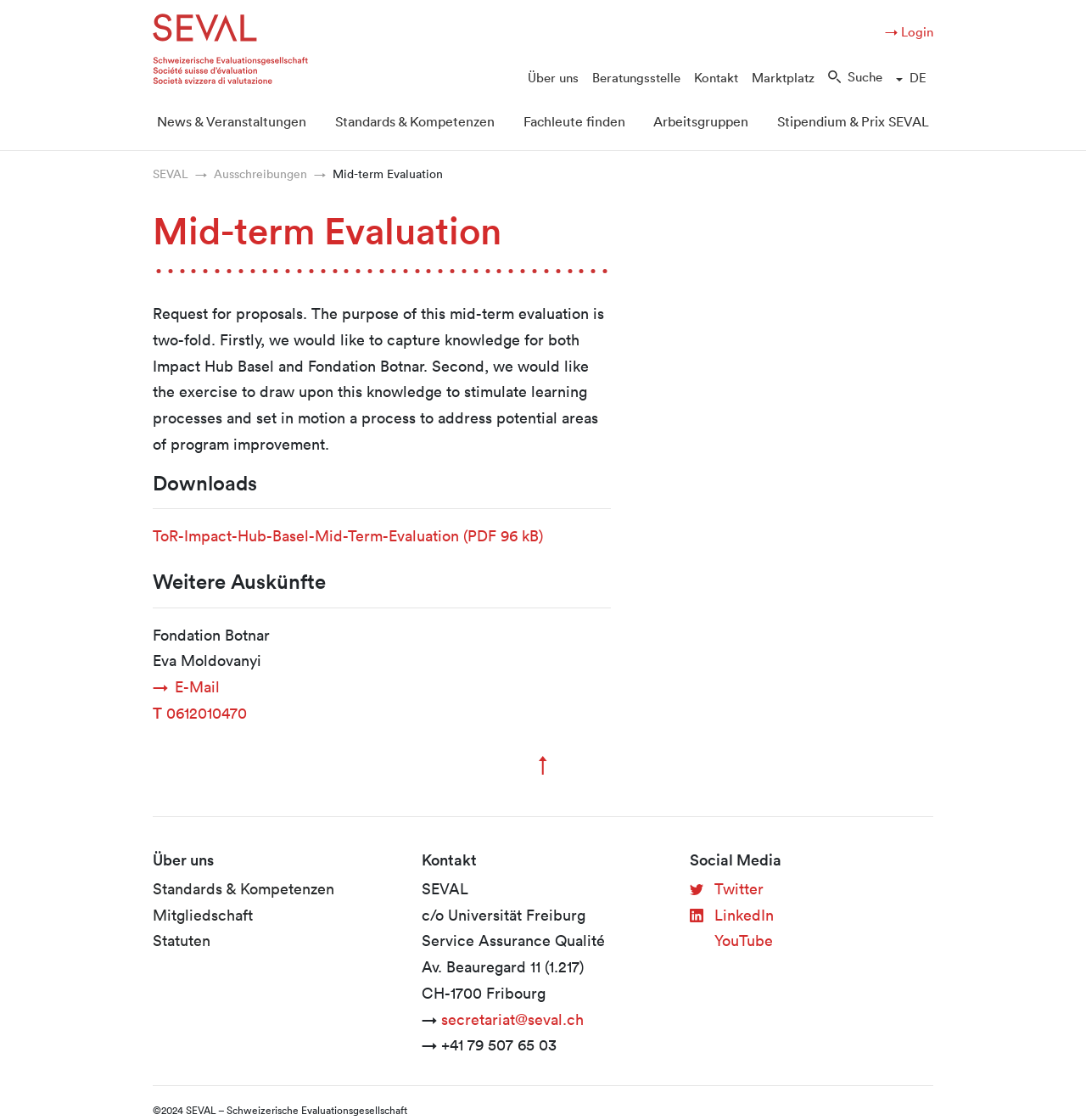Find and indicate the bounding box coordinates of the region you should select to follow the given instruction: "Click on the 'Twitter' social media link".

[0.635, 0.784, 0.703, 0.802]